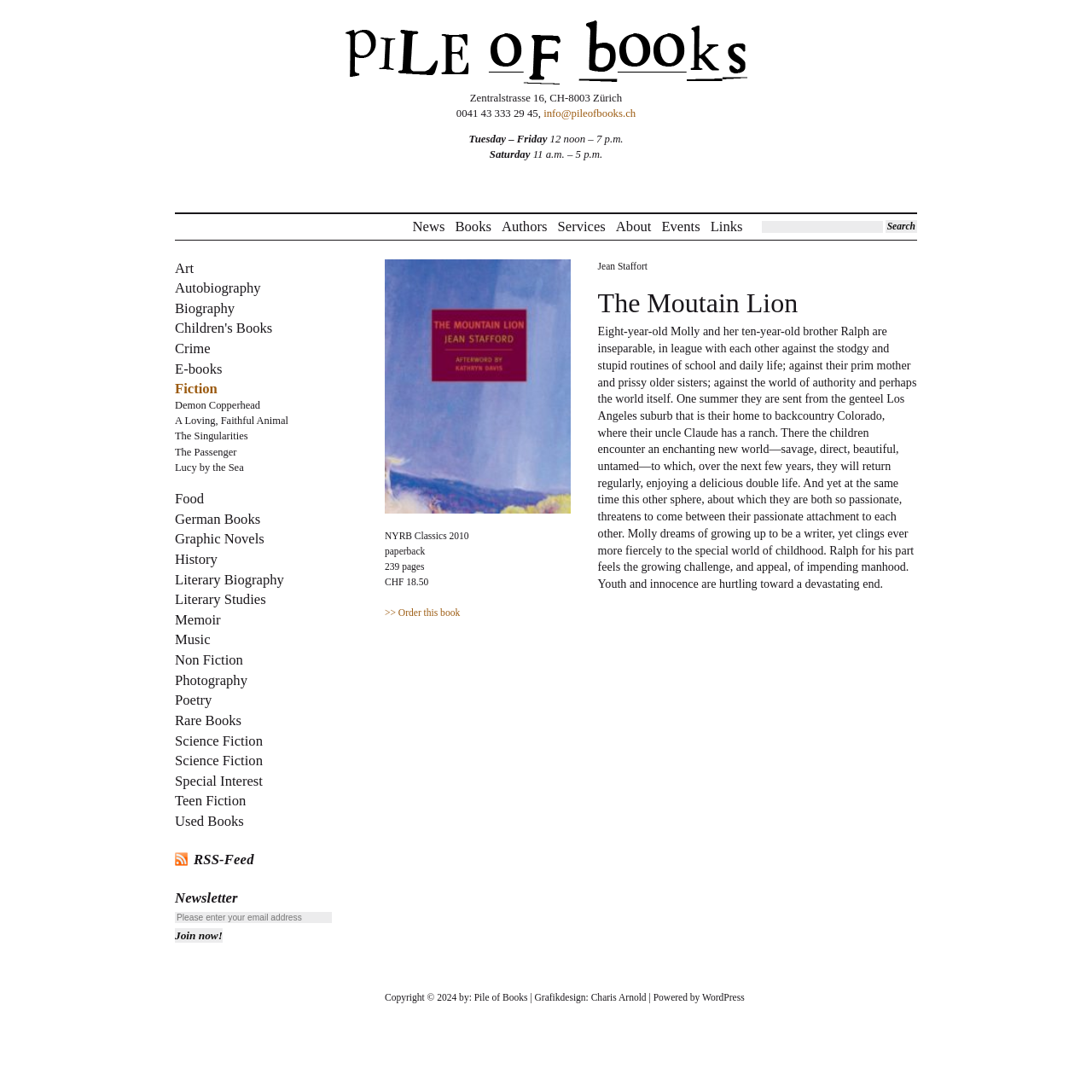Write a detailed summary of the webpage, including text, images, and layout.

The webpage is titled "The Moutain Lion » Pile of Books" and appears to be a website for a bookstore or literary organization. At the top of the page, there is a heading "Pile of Books" with a link to the same title. Below this, there is a section with the store's address, phone number, and email address.

To the right of this section, there is a search bar with a "Search" link. Above the search bar, there are several links to different categories, including "News", "Books", "Authors", "Services", "About", "Events", and "Links".

On the left side of the page, there is a long list of links to various book genres, including "Art", "Autobiography", "Biography", and many others. Below this list, there is a section with a heading "RSS-Feed" and a link to subscribe to the feed.

Further down the page, there is a section with a heading "Newsletter" and a text box to enter an email address, along with a "Join now!" button.

The main content of the page appears to be a book description, with a heading "The Moutain Lion" and a lengthy summary of the book. Below this, there is information about the book, including the publisher, page count, and price.

At the very bottom of the page, there is a copyright notice with a link to the designer of the website, Charis Arnold, and a mention of the website being powered by WordPress.